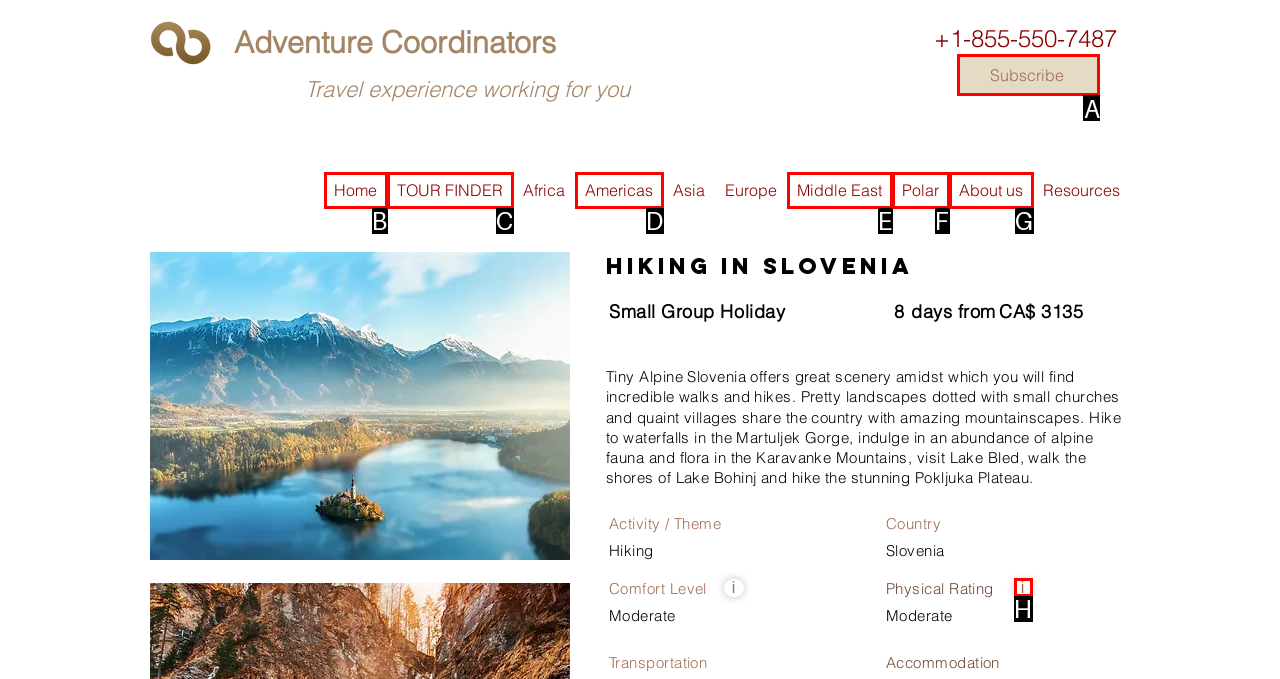Select the appropriate HTML element to click on to finish the task: Click the Subscribe link.
Answer with the letter corresponding to the selected option.

A